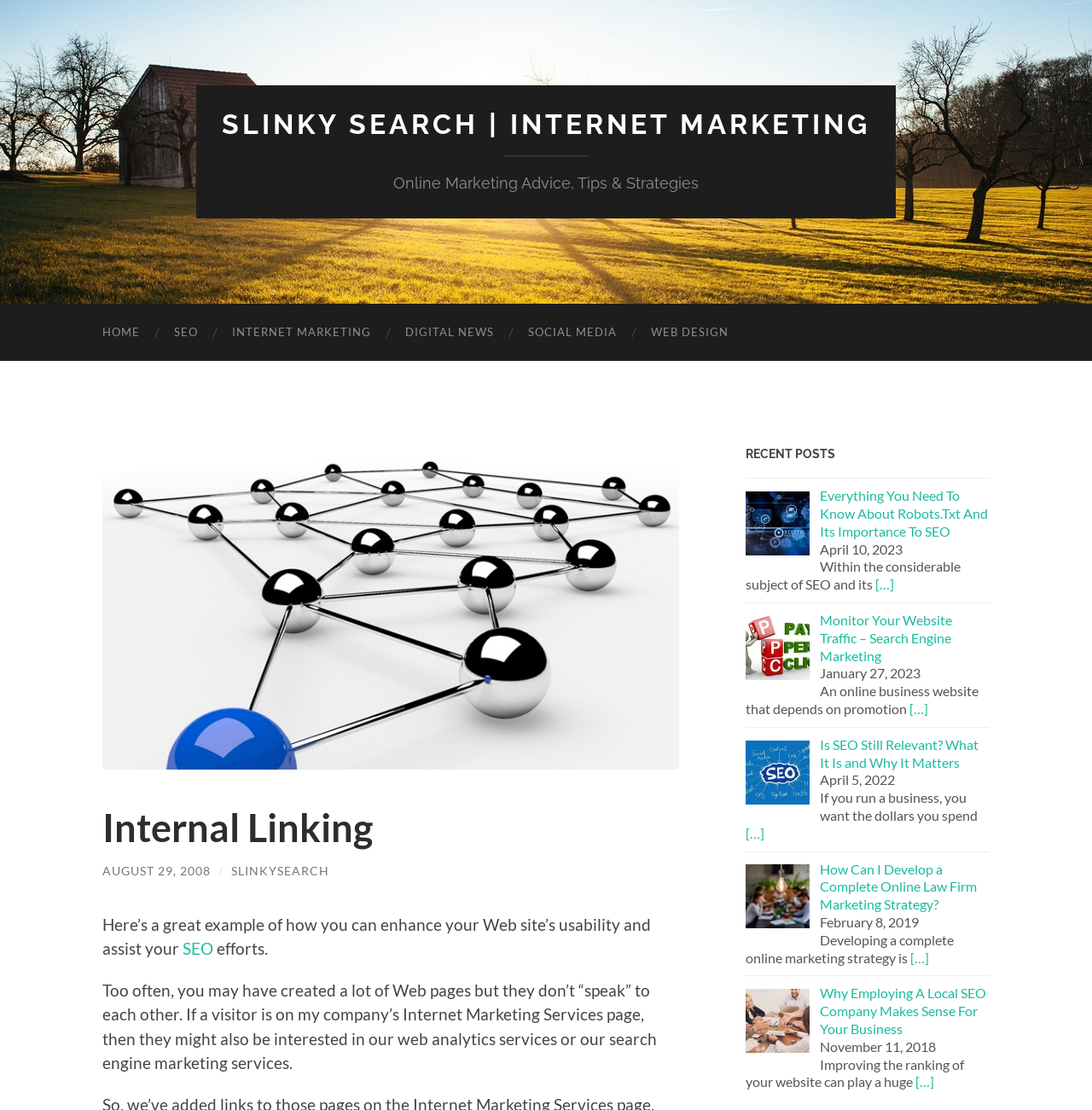Answer in one word or a short phrase: 
What is the website's main topic?

Internet Marketing